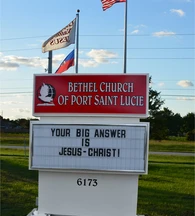Please answer the following question using a single word or phrase: 
What is the message on the sign?

YOUR BIG ANSWER IS JESUS-CHRIST